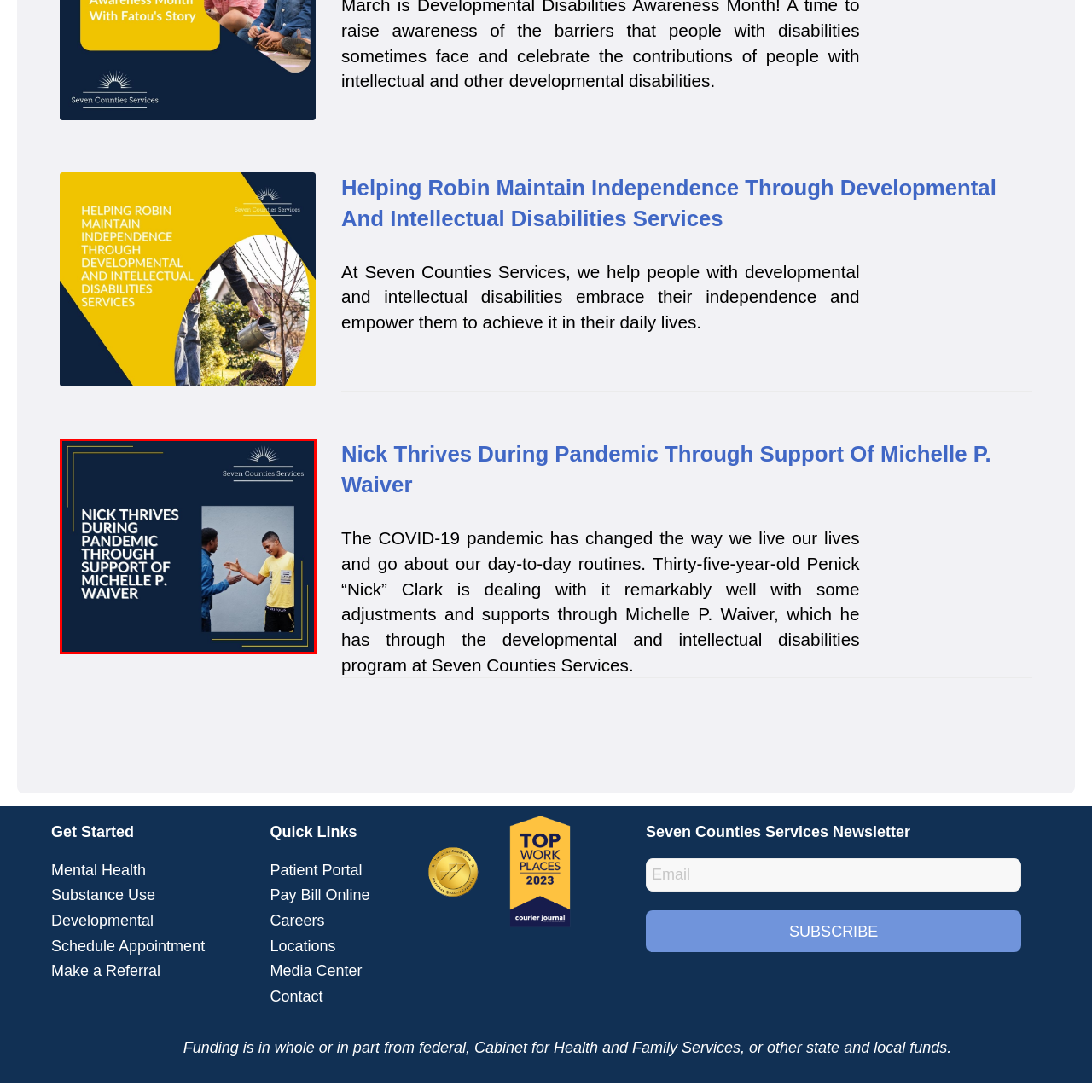Concentrate on the image highlighted by the red boundary and deliver a detailed answer to the following question, using the information from the image:
What is the significance of the bright yellow shirt?

The bright yellow shirt worn by one of the individuals in the image symbolizes hope and support, which is a central theme in the narrative of 'Nick Thrives During Pandemic Through Support Of Michelle P. Waiver'.